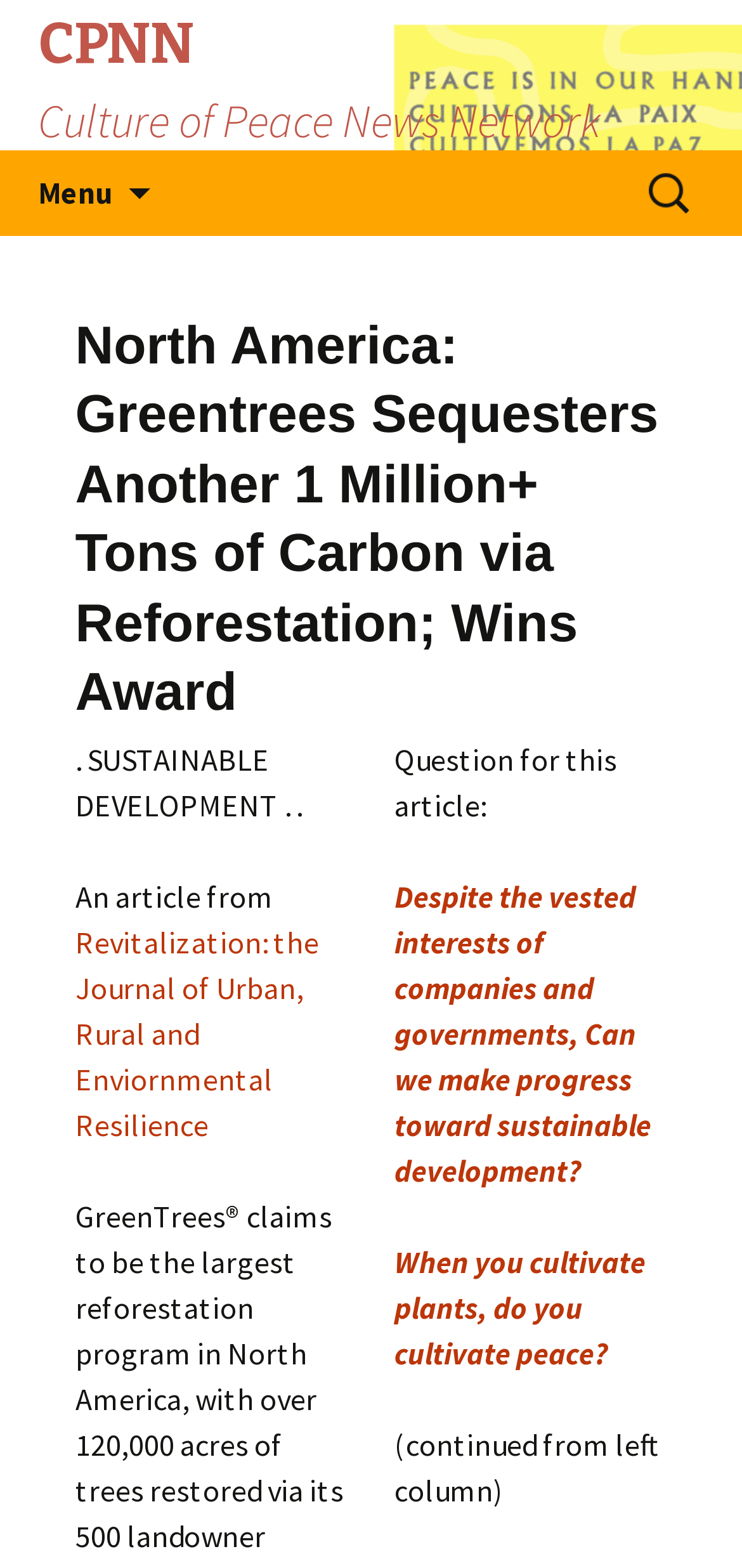Explain the contents of the webpage comprehensively.

The webpage appears to be an article from Revitalization: the Journal of Urban, Rural and Environmental Resilience, with a focus on sustainable development. At the top left corner, there is a link to the CPNN Culture of Peace News Network, accompanied by two headings with the same name. Next to it, there is a button labeled "Menu" with an icon. 

Below the top section, there is a link to "Skip to content" and a search bar with a label "Search for:". The search bar is located at the top right corner of the page. 

The main content of the article is divided into two columns. The left column contains the article title "North America: Greentrees Sequesters Another 1 Million+ Tons of Carbon via Reforestation; Wins Award" in a large font, followed by a subtitle ". SUSTAINABLE DEVELOPMENT .." and a brief description "An article from Revitalization: the Journal of Urban, Rural and Enviornmental Resilience". 

The right column contains three links with questions related to sustainable development, including "Despite the vested interests of companies and governments, Can we make progress toward sustainable development?" and "When you cultivate plants, do you cultivate peace?". There is also a note at the bottom of the right column indicating that the content is continued from the left column.